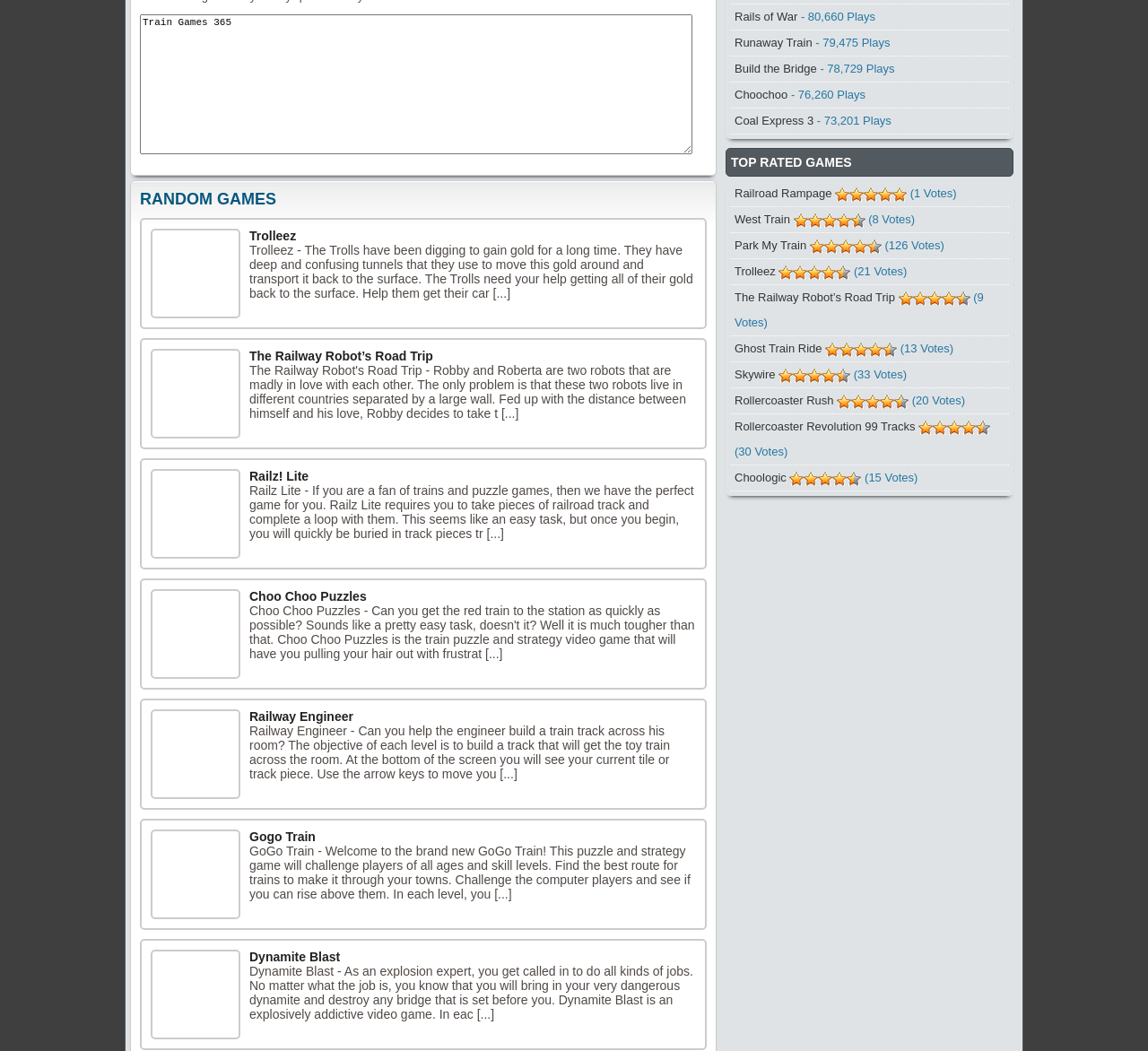Please determine the bounding box coordinates of the element's region to click for the following instruction: "play Trolleez game".

[0.131, 0.217, 0.209, 0.303]